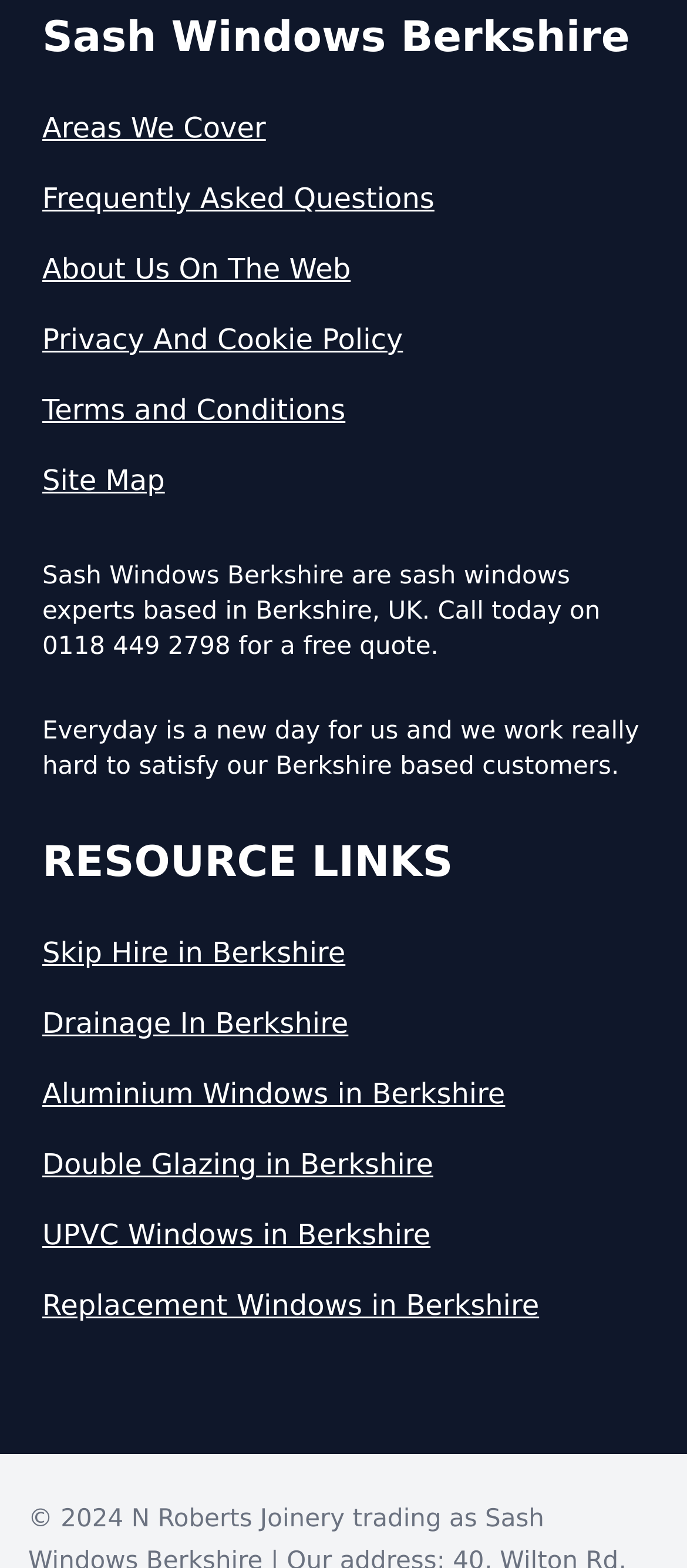Identify the bounding box coordinates of the clickable region to carry out the given instruction: "Visit 'Aluminium Windows in Berkshire'".

[0.062, 0.685, 0.938, 0.712]